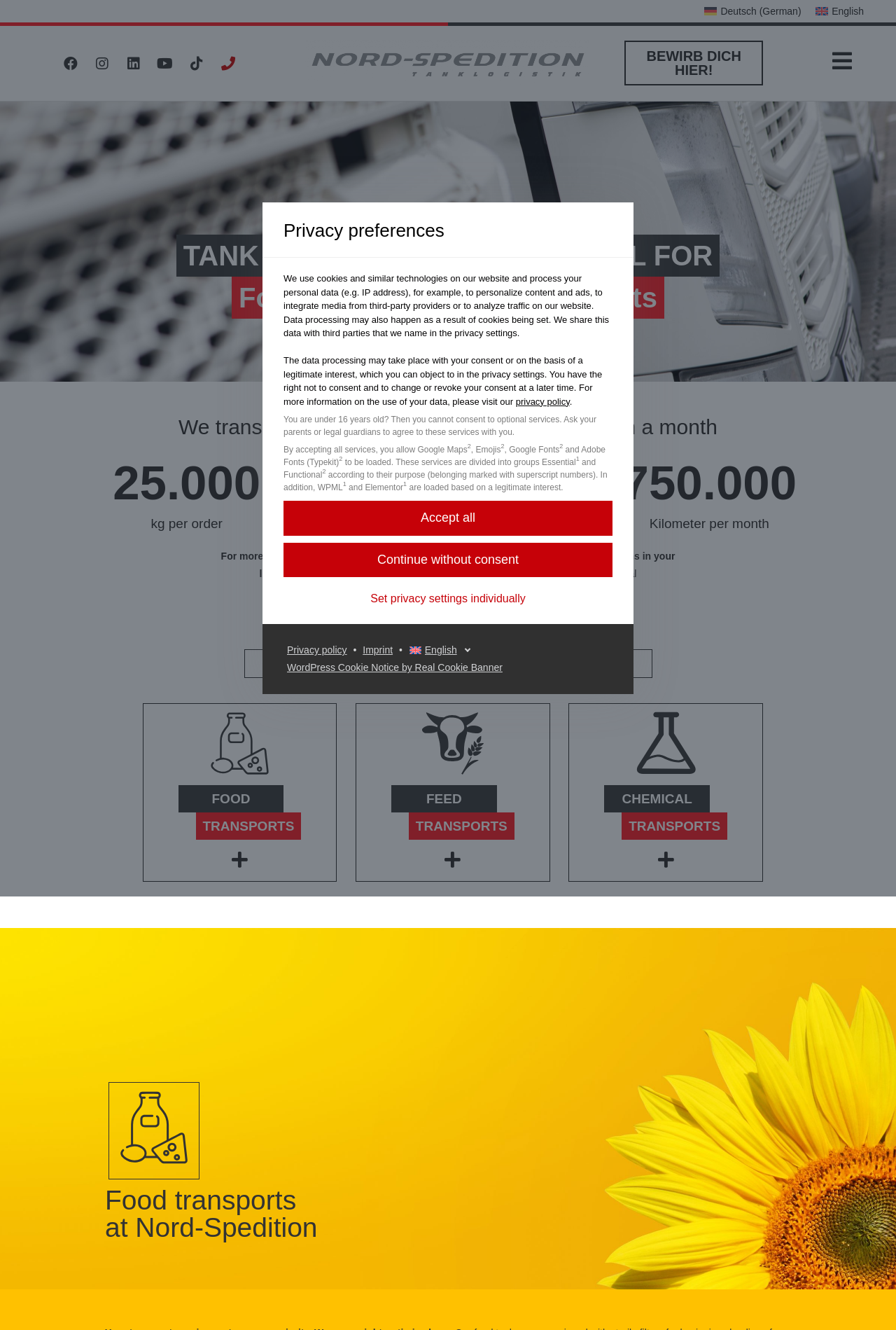Can you provide the bounding box coordinates for the element that should be clicked to implement the instruction: "View imprint"?

[0.401, 0.485, 0.442, 0.493]